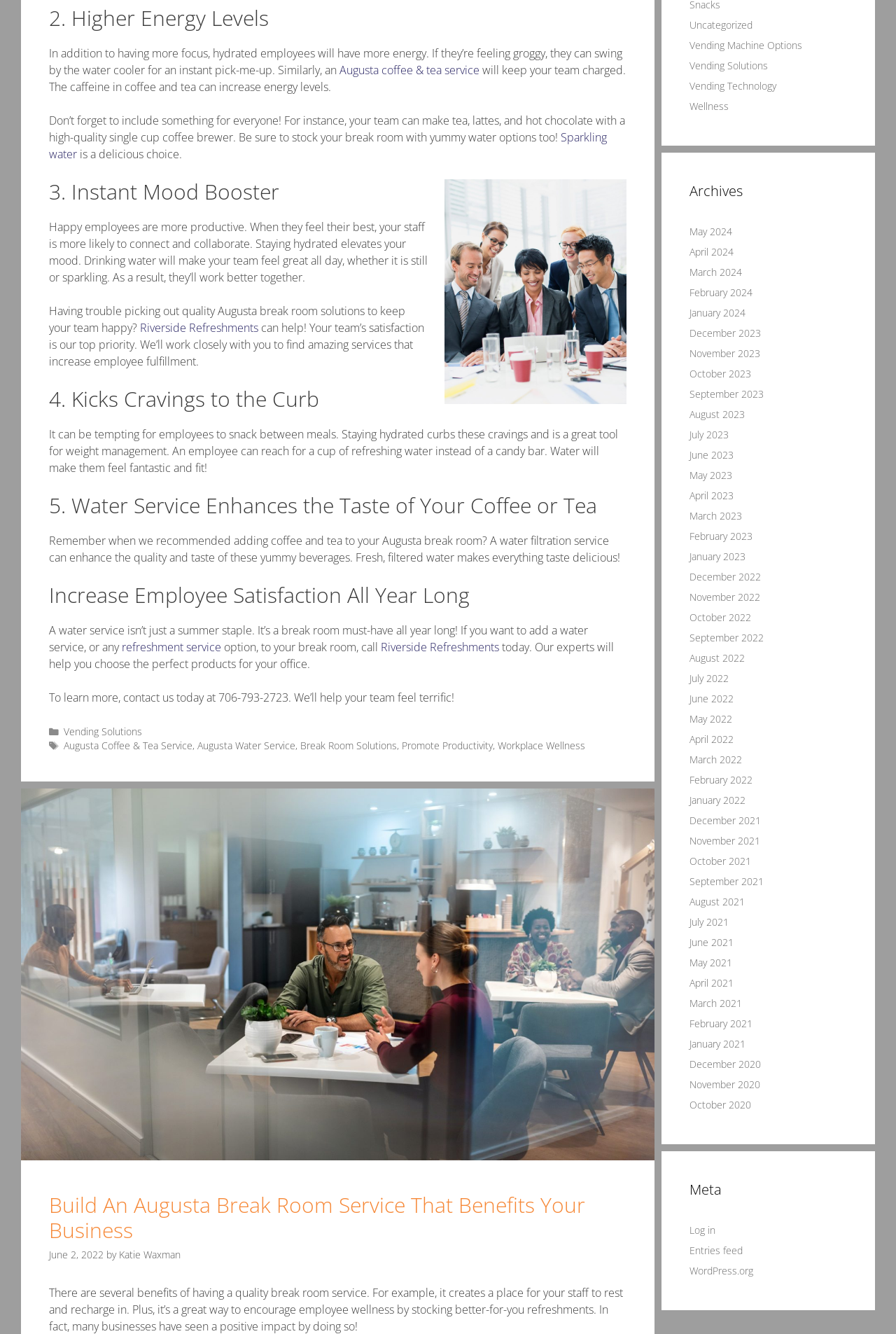Please determine the bounding box of the UI element that matches this description: Augusta Water Service. The coordinates should be given as (top-left x, top-left y, bottom-right x, bottom-right y), with all values between 0 and 1.

[0.22, 0.554, 0.33, 0.564]